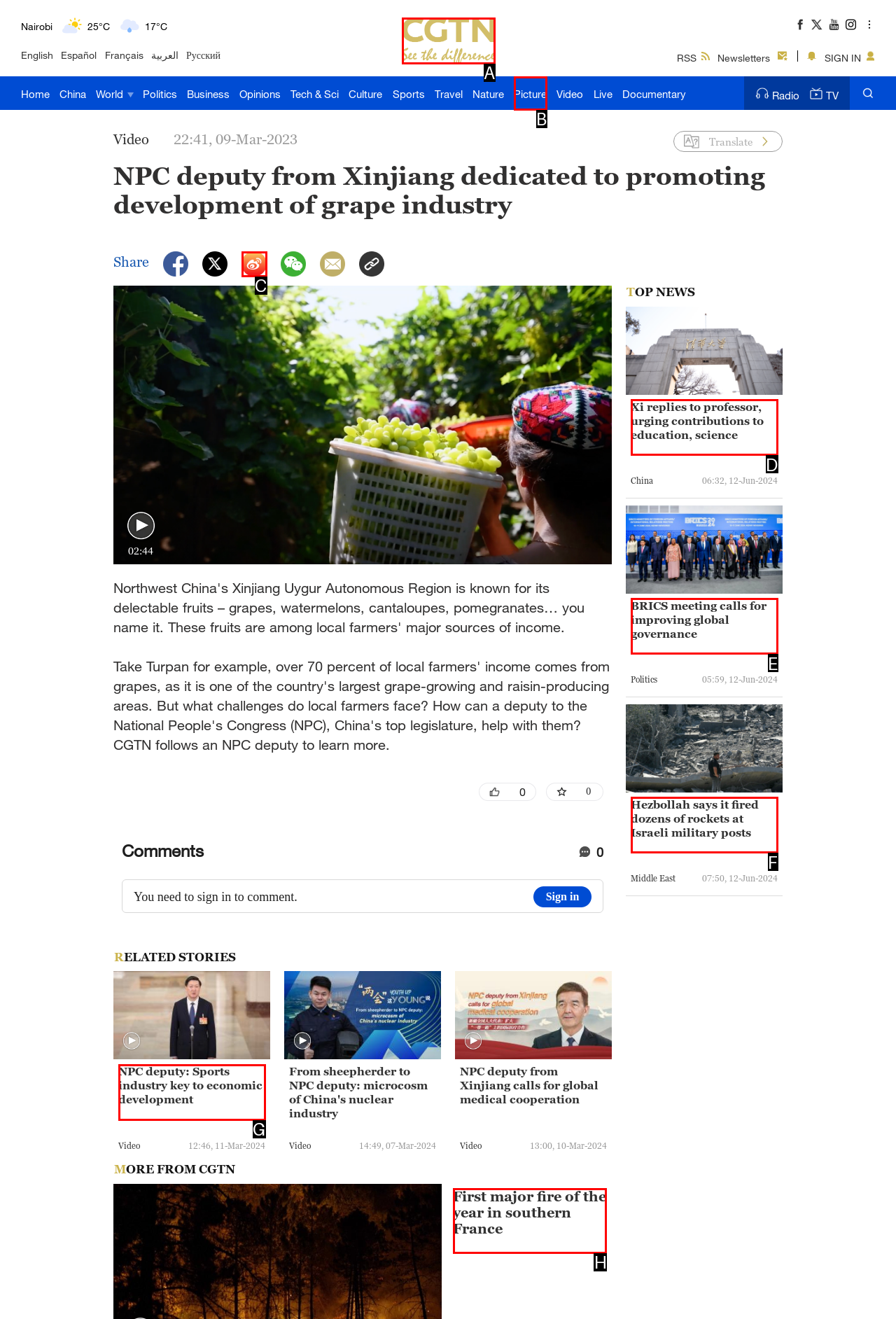Match the HTML element to the description: parent_node: Share. Respond with the letter of the correct option directly.

C